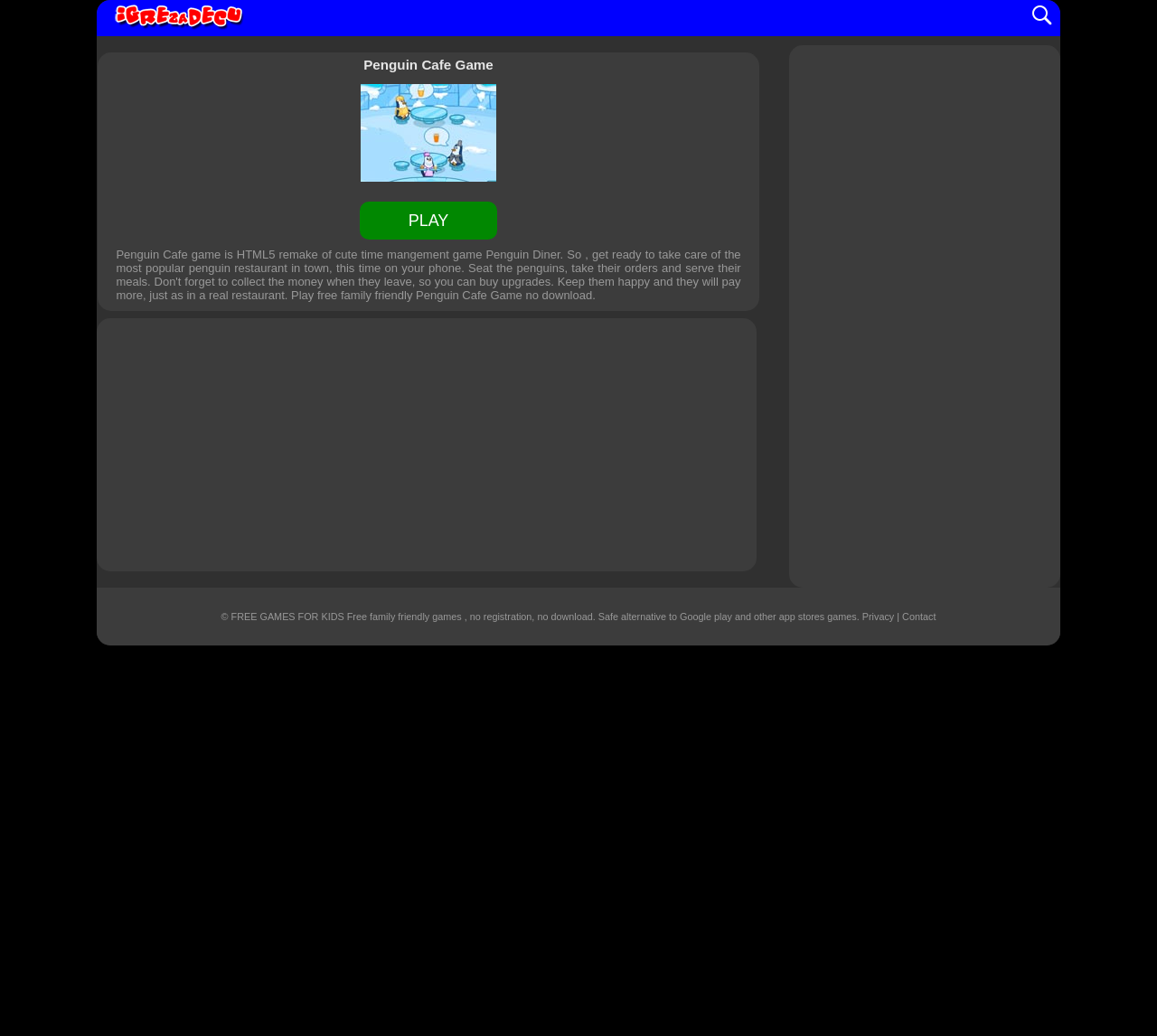How many links are there in the footer section?
Please describe in detail the information shown in the image to answer the question.

The footer section contains several links, including 'FREE GAMES FOR KIDS', 'family friendly games', 'Privacy', and 'Contact'. There are a total of 5 links in the footer section.